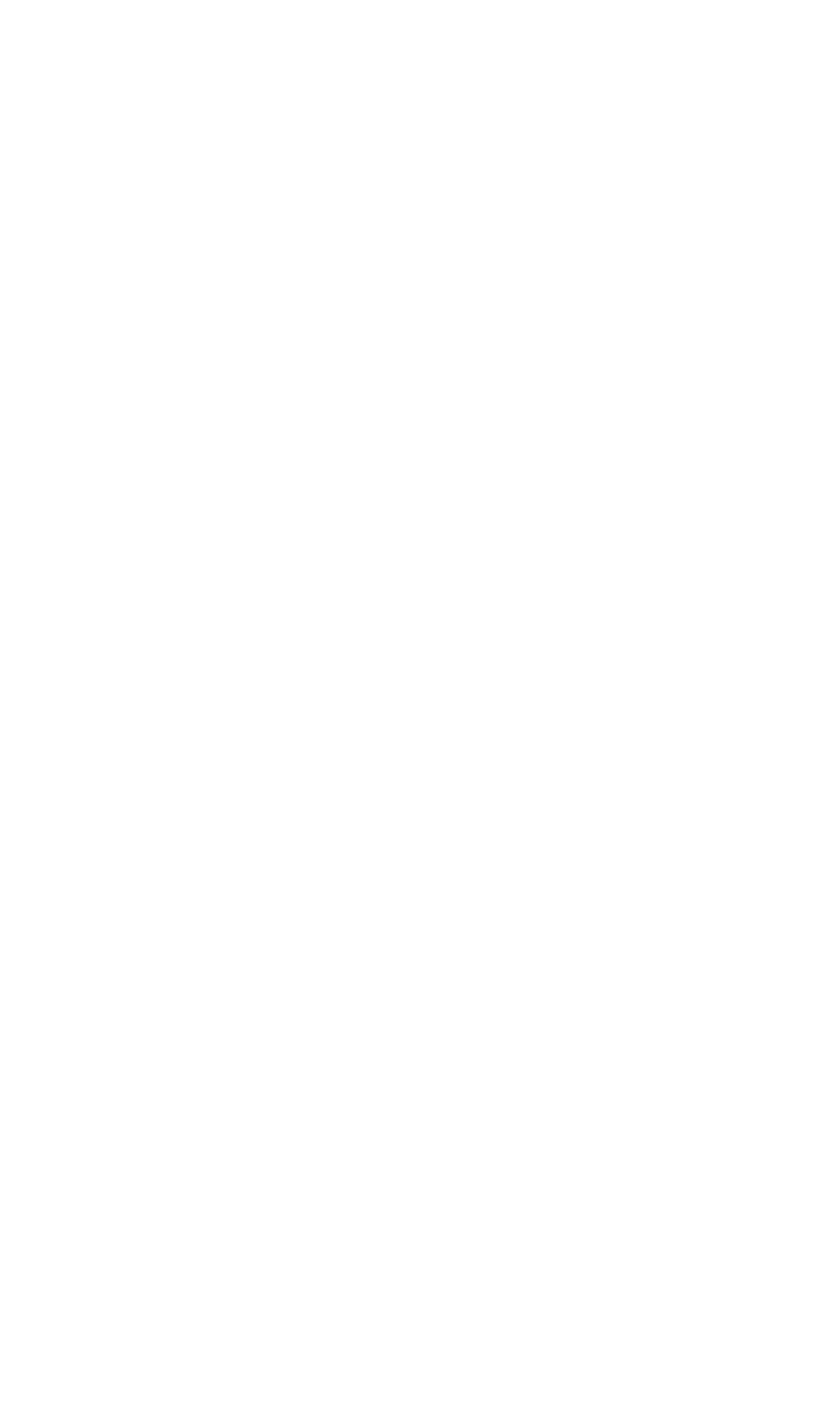What is the date of the first article?
Please utilize the information in the image to give a detailed response to the question.

I found the date of the first article by looking at the StaticText element with the text 'January 28, 2022' which is a child of the Root Element.